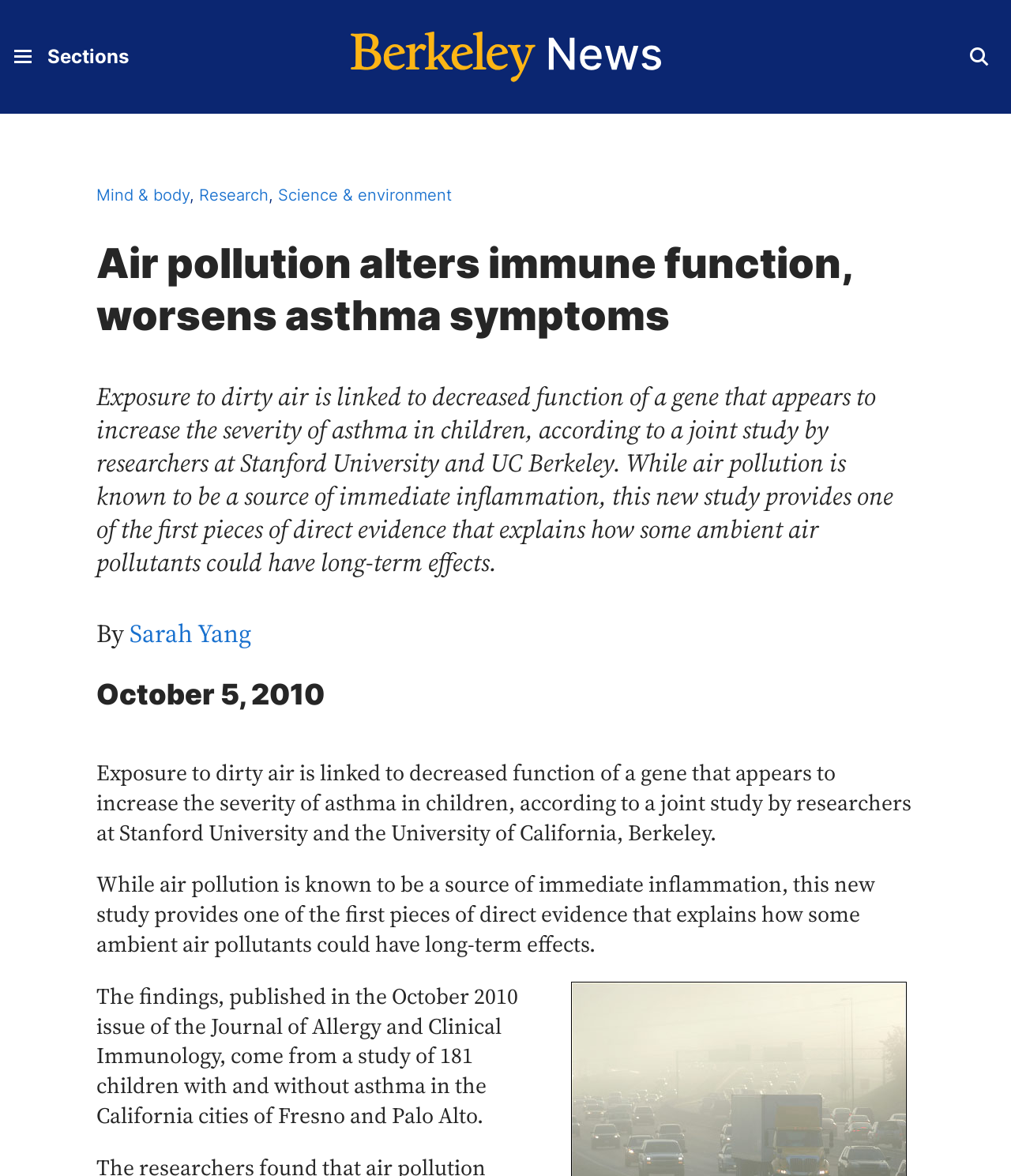Identify and provide the title of the webpage.

Air pollution alters immune function, worsens asthma symptoms